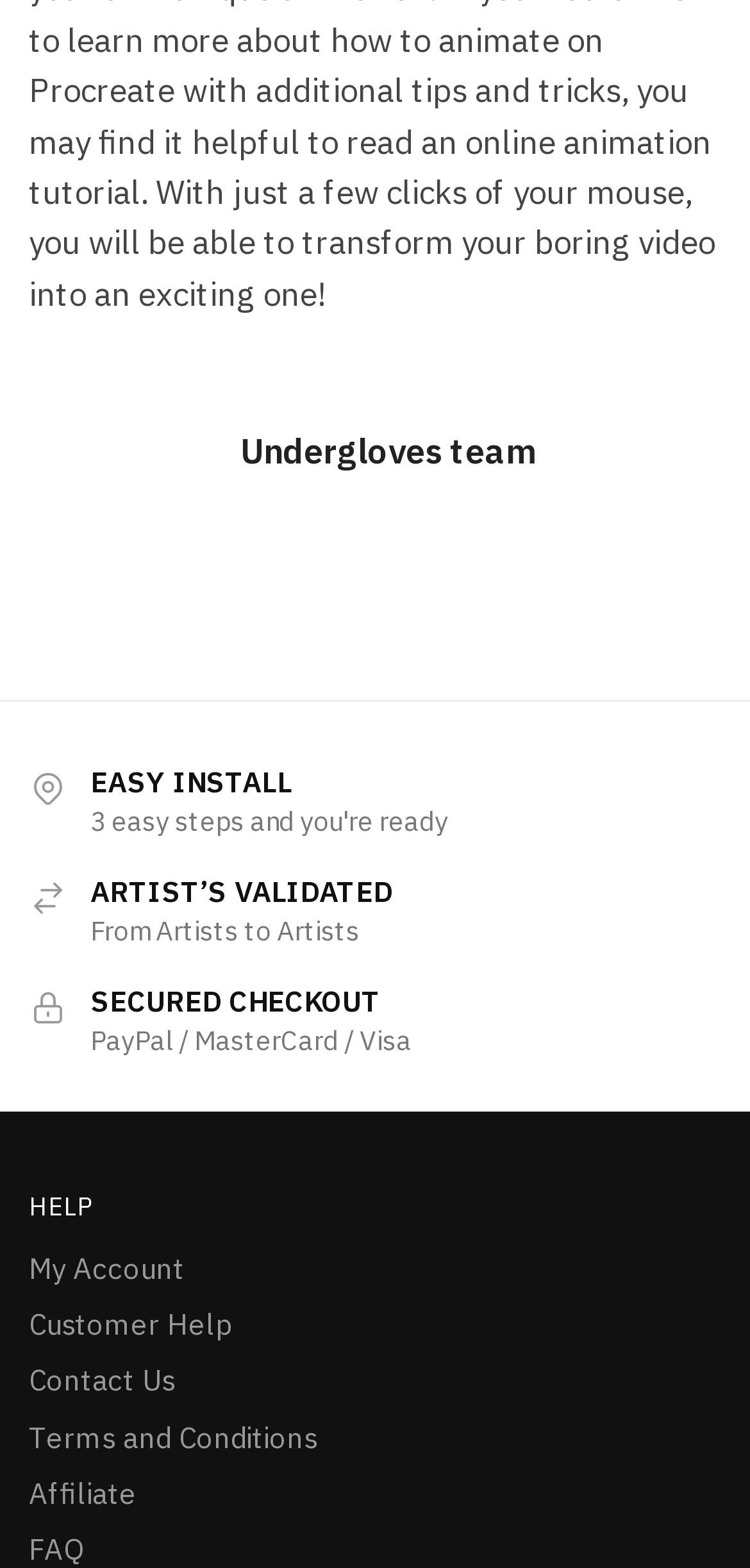Bounding box coordinates are specified in the format (top-left x, top-left y, bottom-right x, bottom-right y). All values are floating point numbers bounded between 0 and 1. Please provide the bounding box coordinate of the region this sentence describes: Terms and Conditions

[0.038, 0.905, 0.423, 0.928]